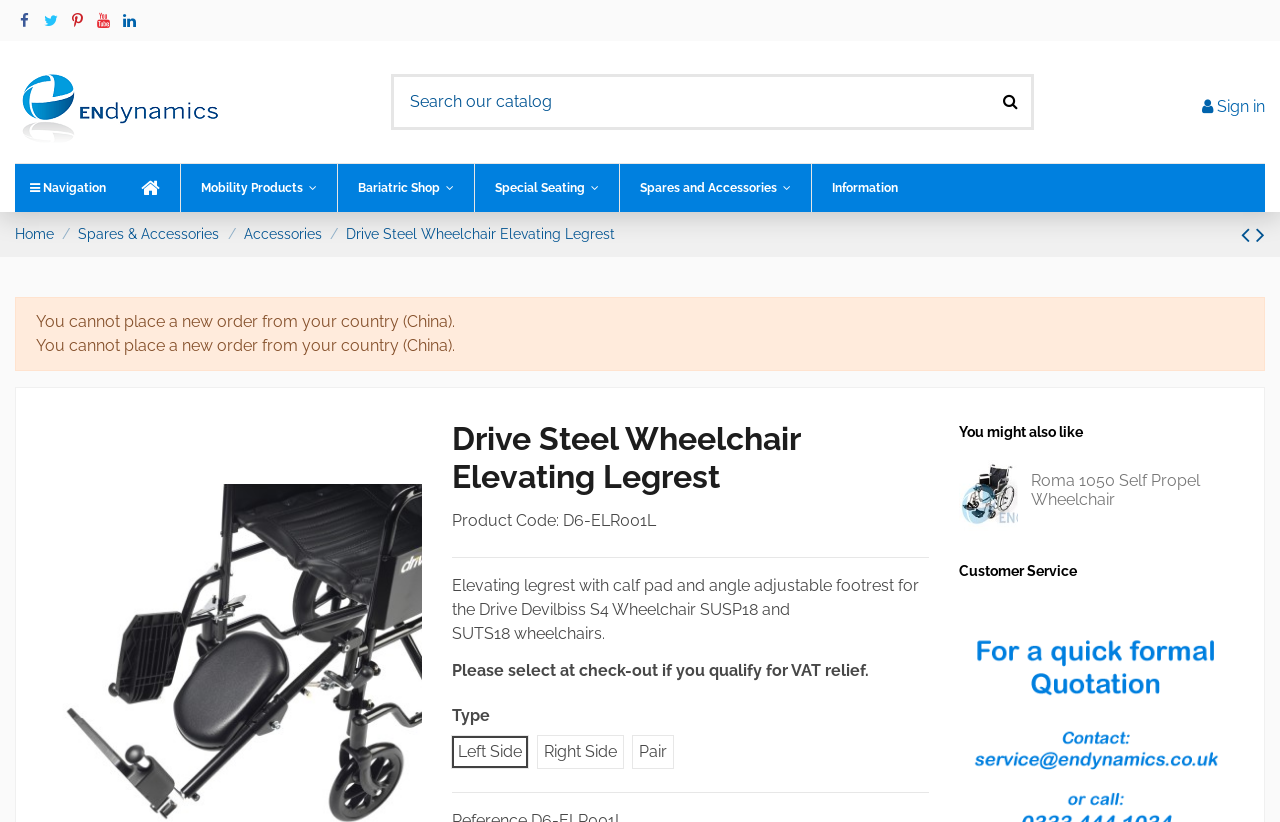Pinpoint the bounding box coordinates of the element that must be clicked to accomplish the following instruction: "Sign in". The coordinates should be in the format of four float numbers between 0 and 1, i.e., [left, top, right, bottom].

[0.939, 0.118, 0.988, 0.141]